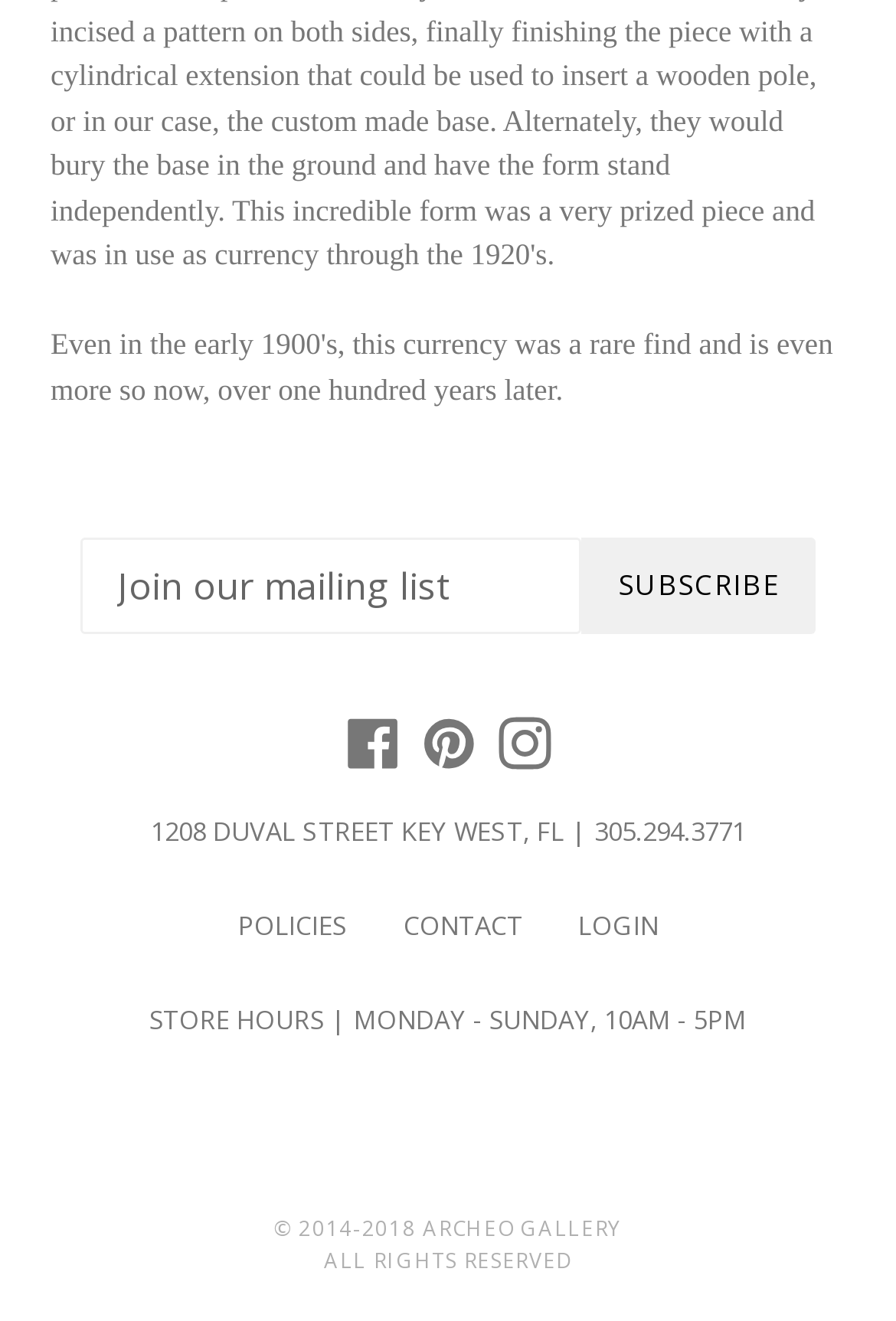Please predict the bounding box coordinates of the element's region where a click is necessary to complete the following instruction: "Subscribe to the mailing list". The coordinates should be represented by four float numbers between 0 and 1, i.e., [left, top, right, bottom].

[0.65, 0.407, 0.91, 0.48]